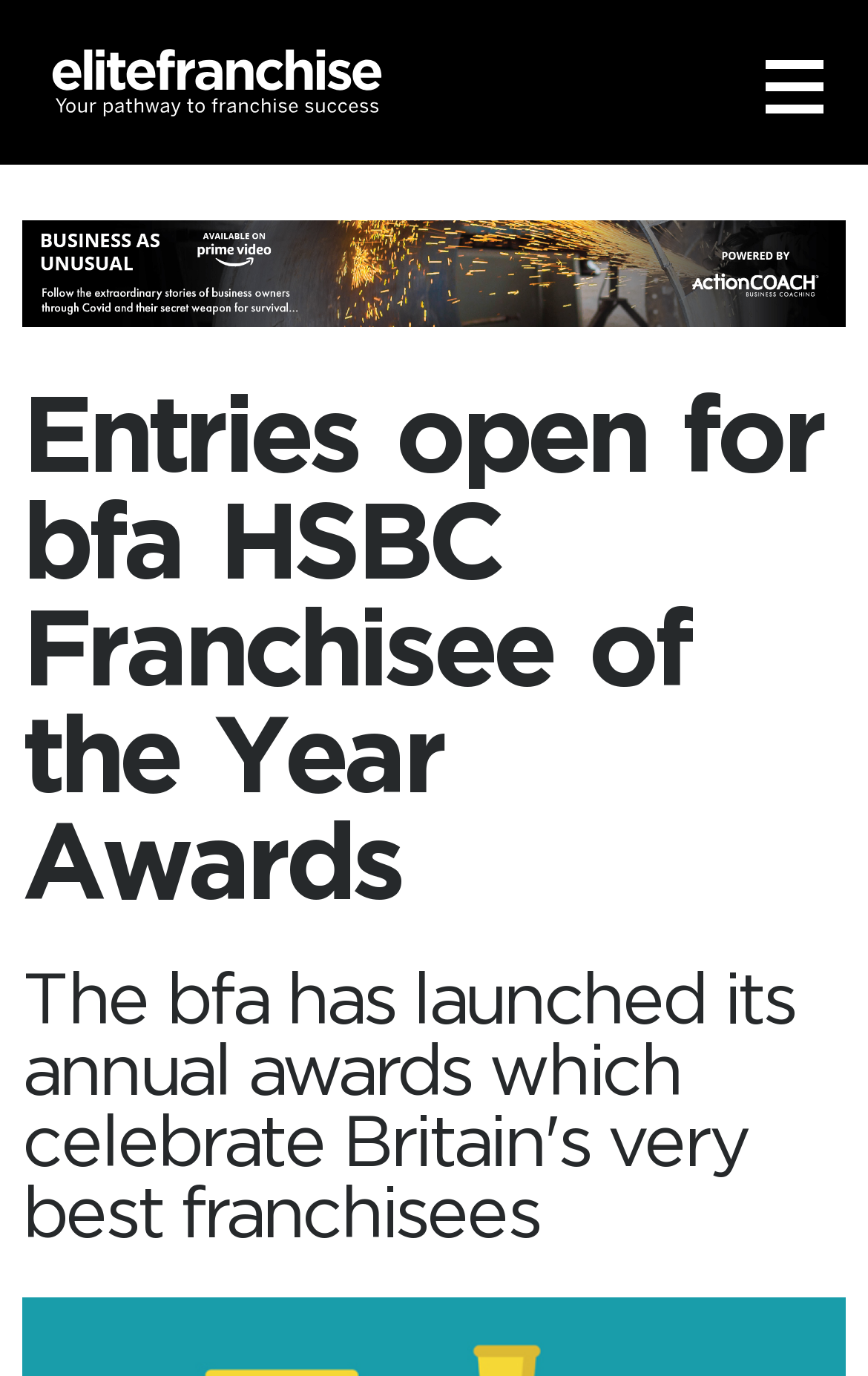Identify and provide the text of the main header on the webpage.

Entries open for bfa HSBC Franchisee of the Year Awards